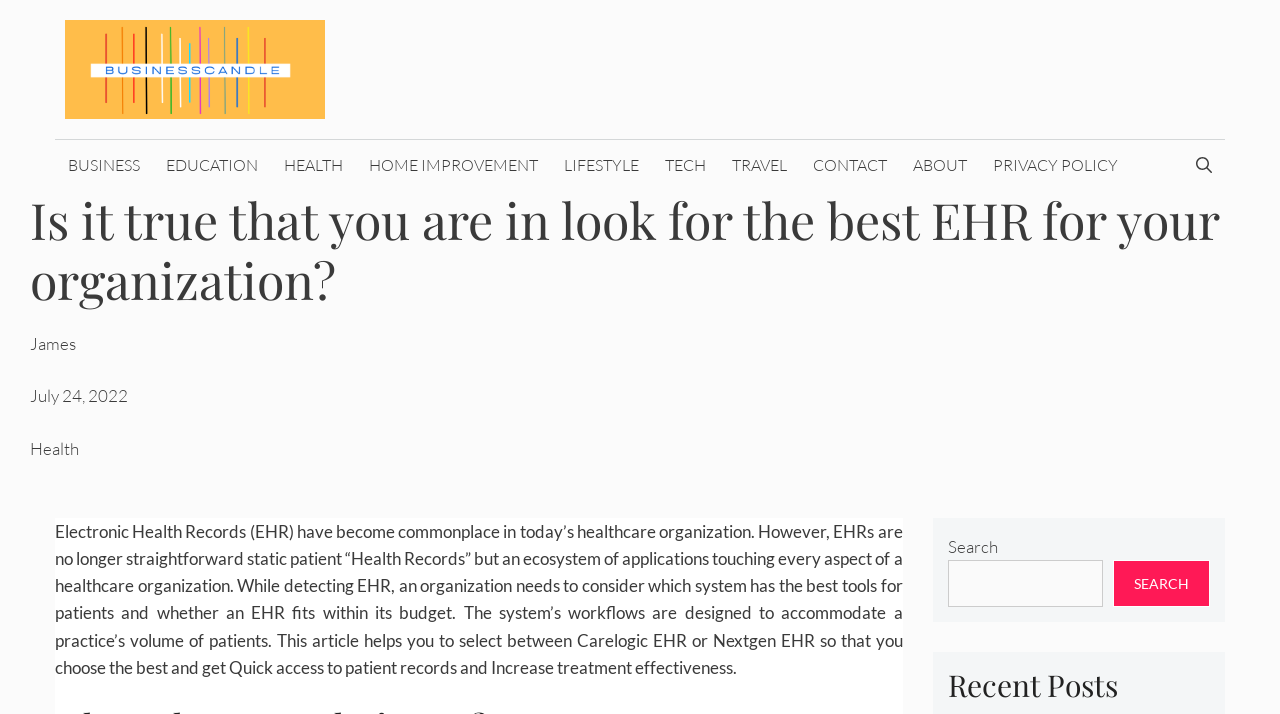Provide a single word or phrase to answer the given question: 
What are the two EHR systems mentioned in the article?

Carelogic EHR and Nextgen EHR